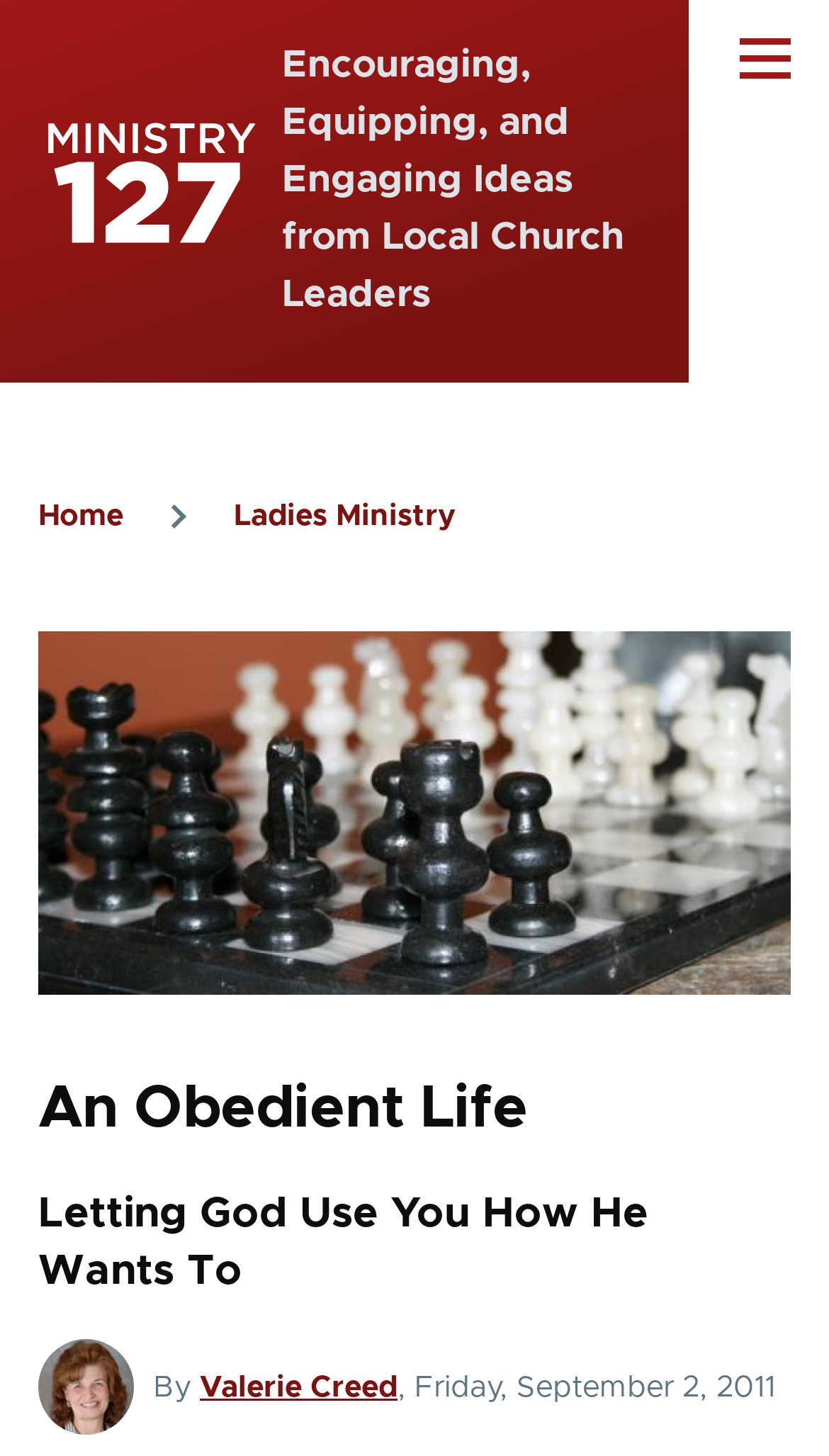Provide a brief response using a word or short phrase to this question:
What is the name of the ministry?

Ministry127